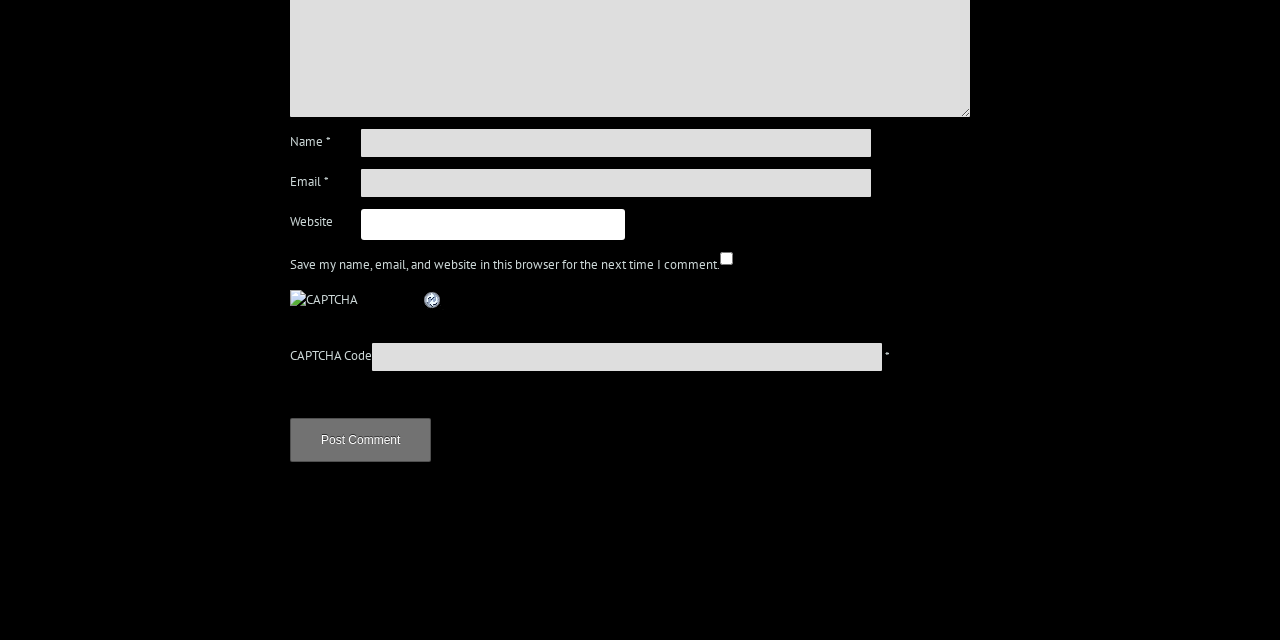Based on the element description parent_node: Website name="url", identify the bounding box of the UI element in the given webpage screenshot. The coordinates should be in the format (top-left x, top-left y, bottom-right x, bottom-right y) and must be between 0 and 1.

[0.282, 0.326, 0.489, 0.374]